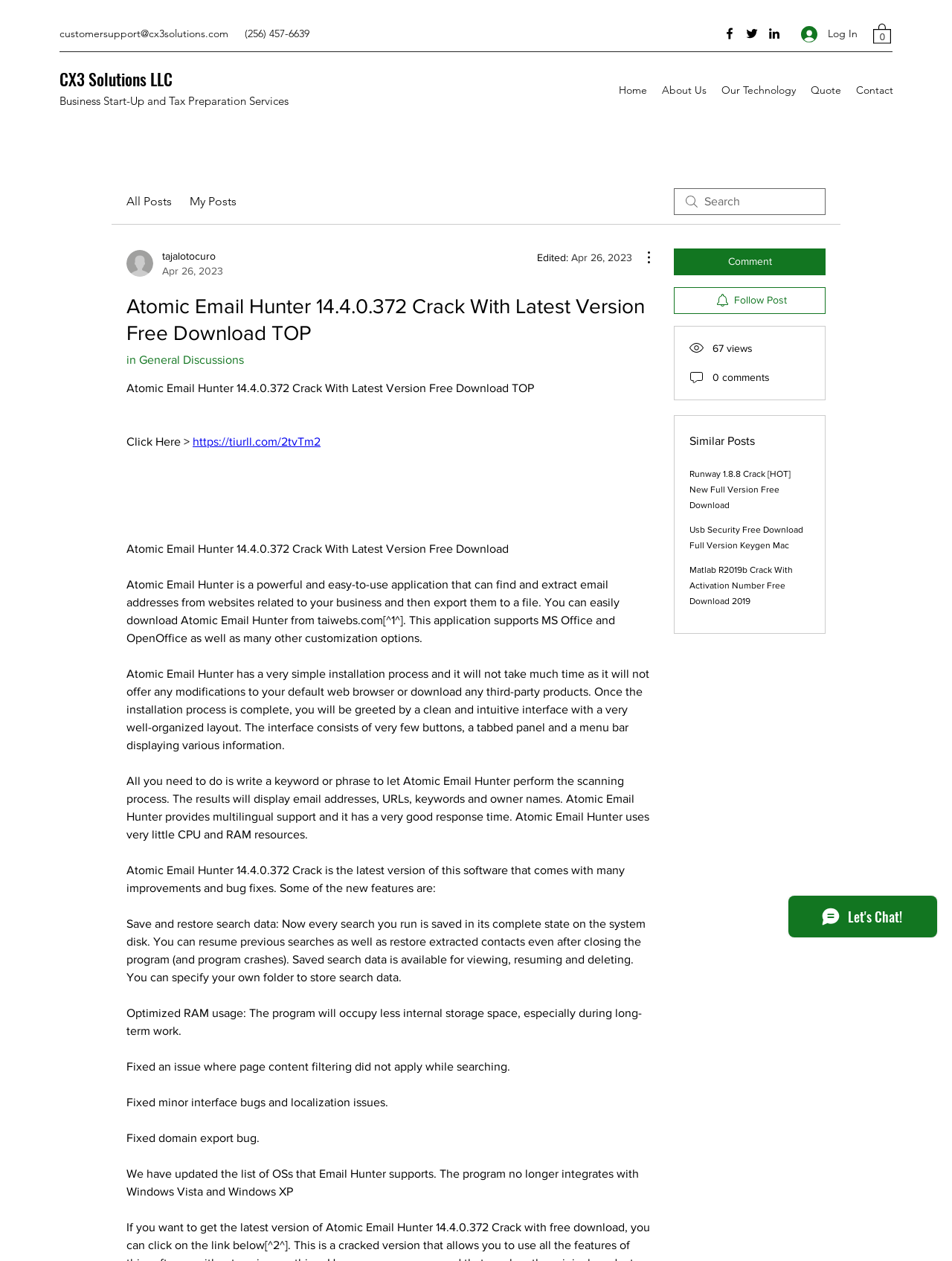Please specify the bounding box coordinates of the element that should be clicked to execute the given instruction: 'View the About Us page'. Ensure the coordinates are four float numbers between 0 and 1, expressed as [left, top, right, bottom].

[0.688, 0.062, 0.75, 0.08]